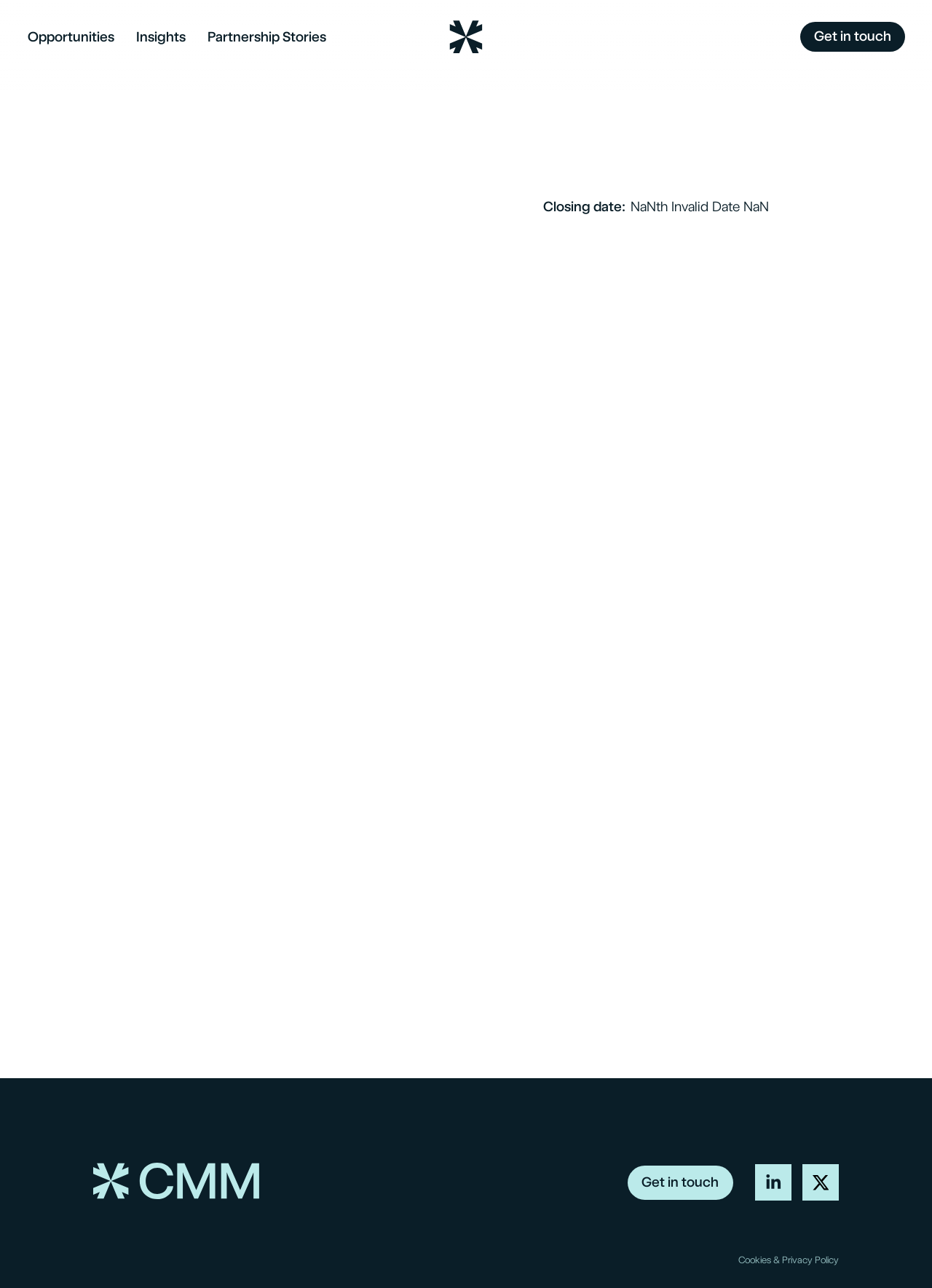Find the bounding box coordinates for the UI element whose description is: "name="email" placeholder="Email"". The coordinates should be four float numbers between 0 and 1, in the format [left, top, right, bottom].

[0.2, 0.262, 0.8, 0.289]